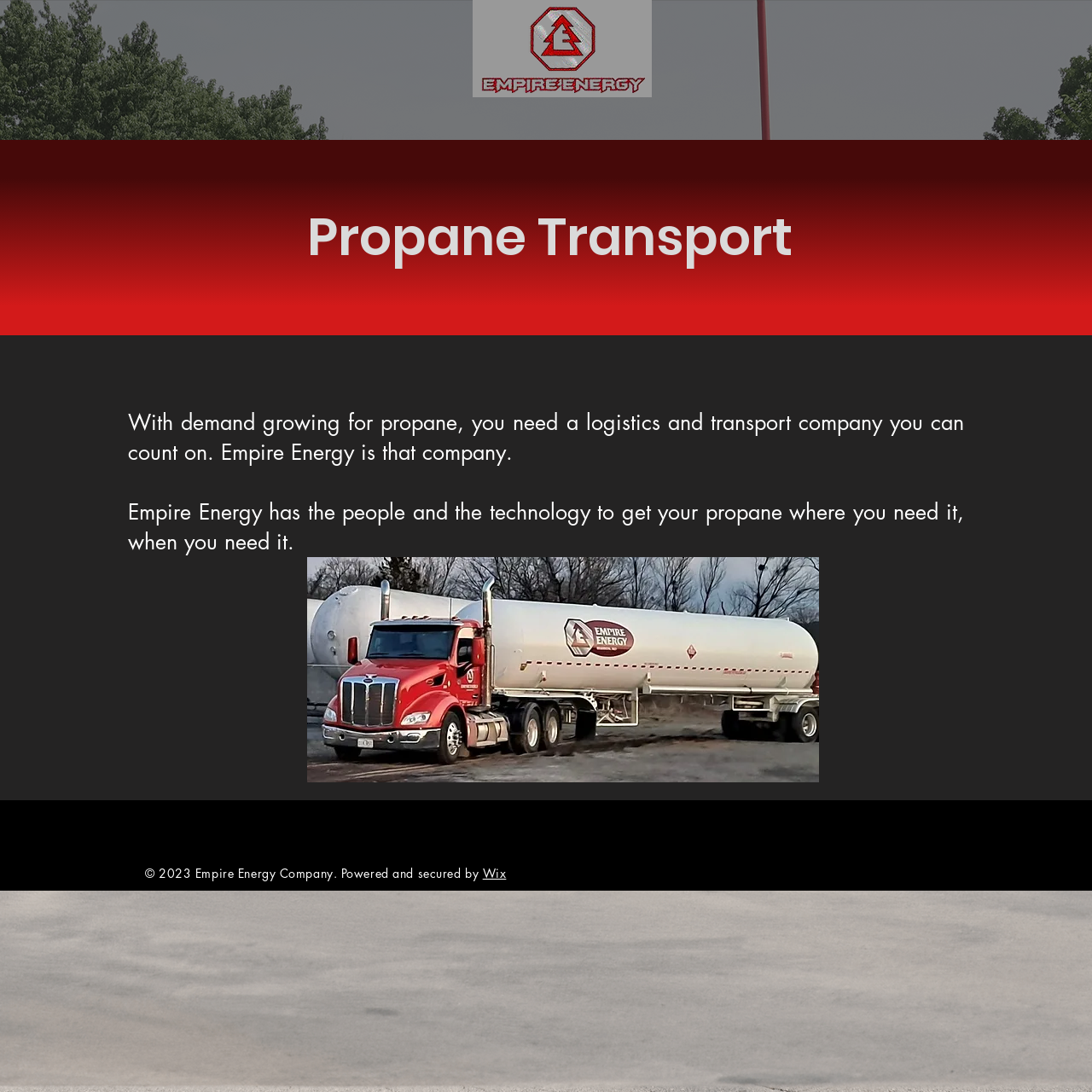Point out the bounding box coordinates of the section to click in order to follow this instruction: "Contact us".

[0.658, 0.093, 0.756, 0.123]